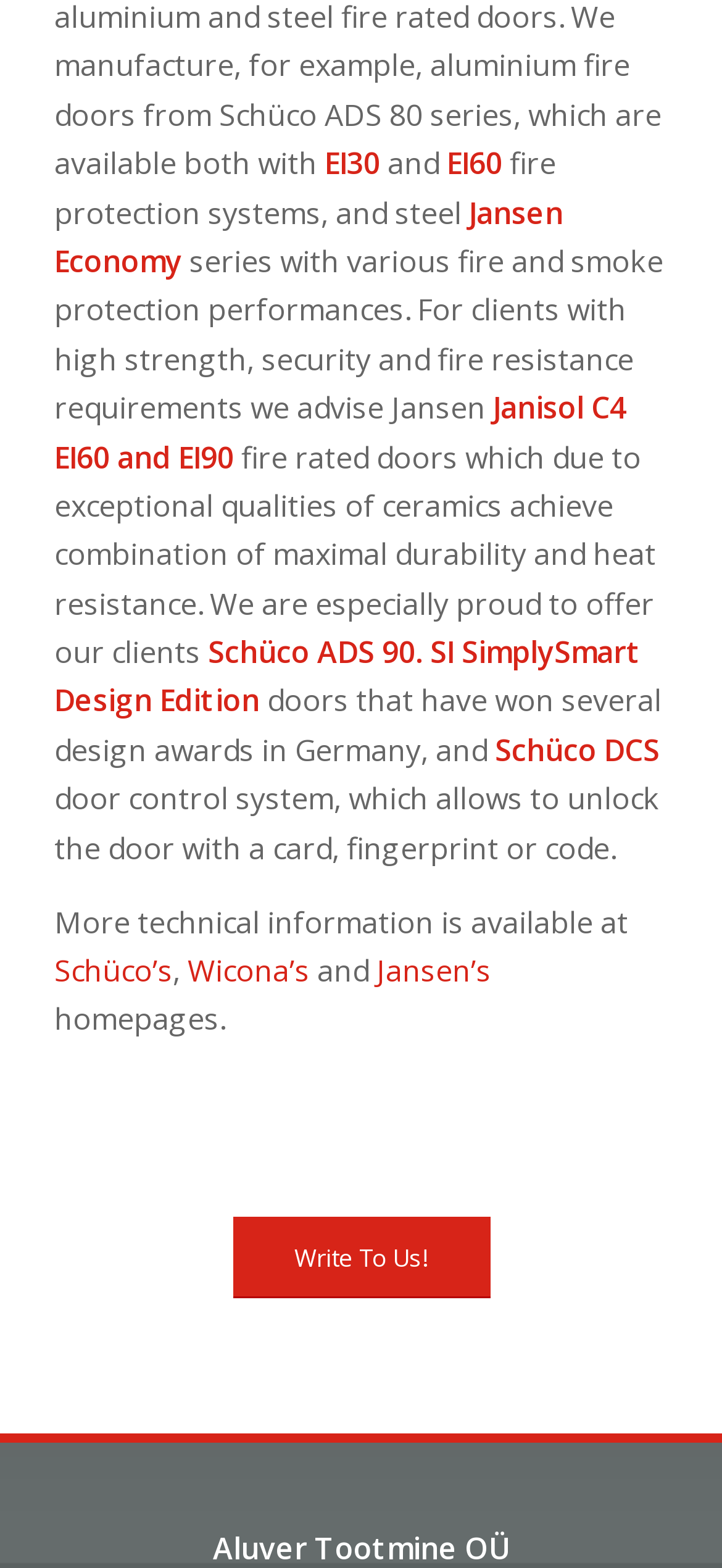Identify the bounding box coordinates necessary to click and complete the given instruction: "explore Janisol C4 EI60 and EI90".

[0.075, 0.247, 0.867, 0.304]